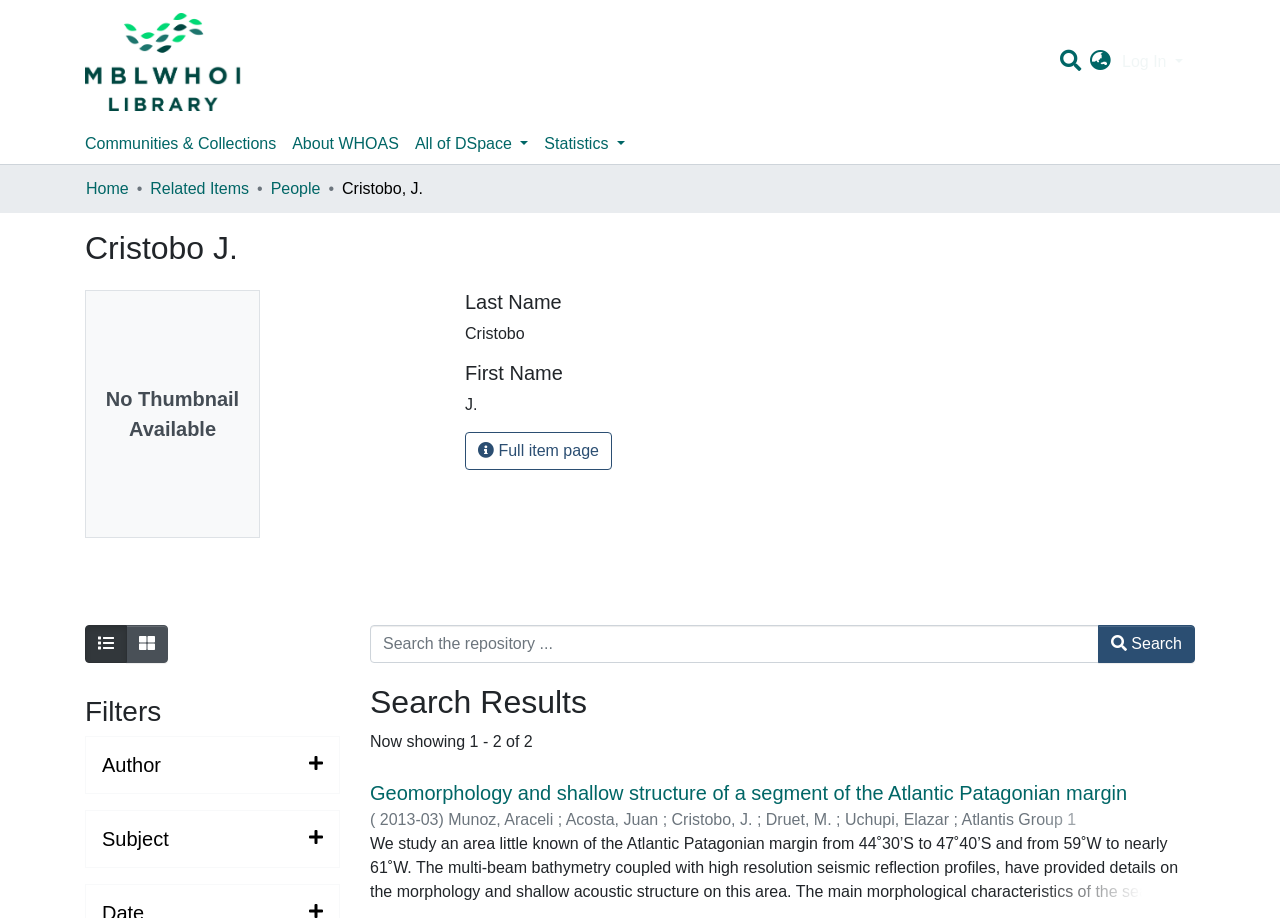Find the bounding box coordinates for the HTML element described in this sentence: "aria-label="Search" name="query"". Provide the coordinates as four float numbers between 0 and 1, in the format [left, top, right, bottom].

[0.823, 0.046, 0.846, 0.087]